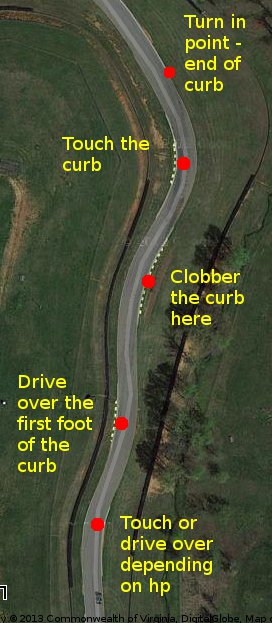Offer a detailed explanation of the image and its components.

The image displays an aerial map of a specific track section, highlighting critical points for optimal racing technique. Key markers on the map indicate various actions for drivers as they navigate the turn:

- **Turn in Point**: Located at the end of the curb, this is where drivers should initiate their turn.
- **Touch the Curb**: Recommended for drivers to make light contact with the curb to maintain speed and control.
- **Clobber the Curb**: This area encourages drivers to use the curb more aggressively to enhance cornering speed.
- **Drive Over the First Foot of the Curb**: A strategic point where drivers can drive over the curb for better trajectory.
- **Touch or Drive Over Depending on HP**: This notes that the approach varies based on the car's horsepower, indicating the flexibility needed in technique.

Overall, the map serves as a guide for drivers to maximize their performance in this section of the track, with emphasis on precise maneuvers and the use of curbs to optimize speed and cornering ability.